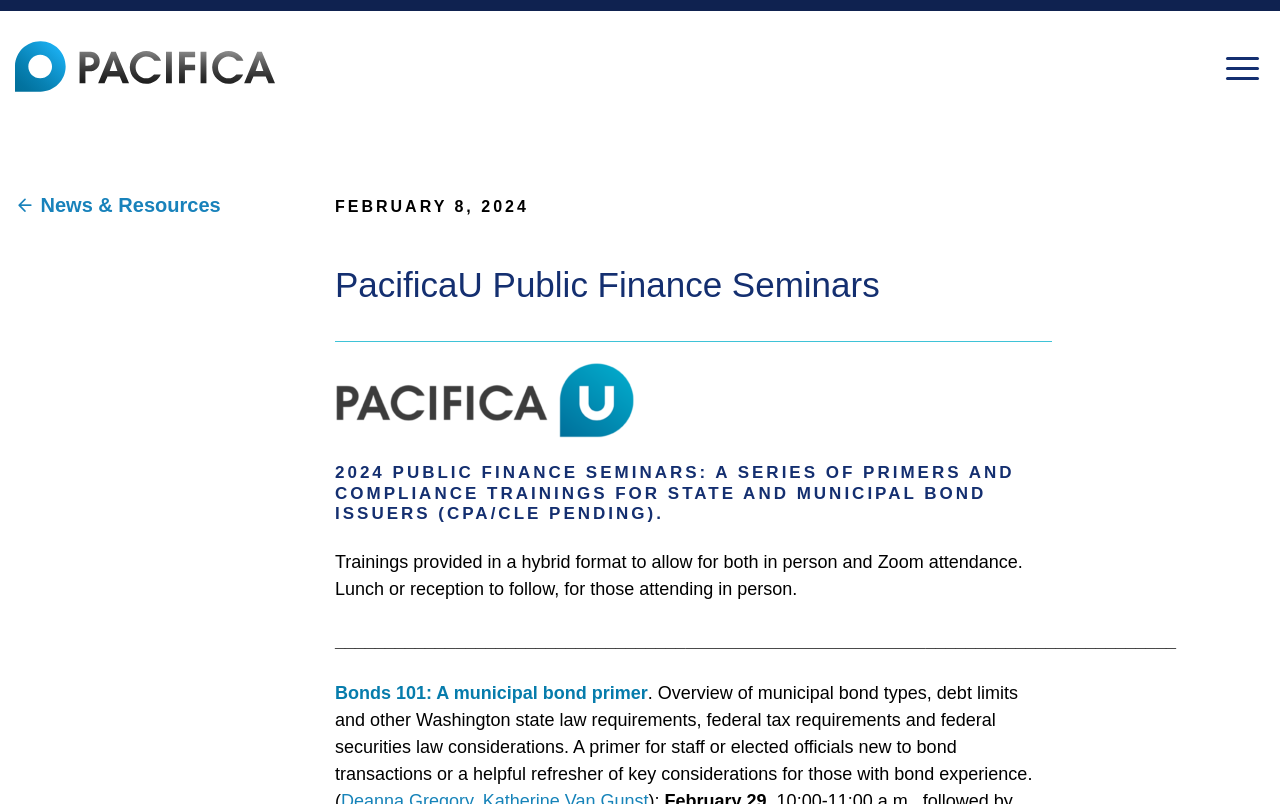Please find and generate the text of the main header of the webpage.

PacificaU Public Finance Seminars